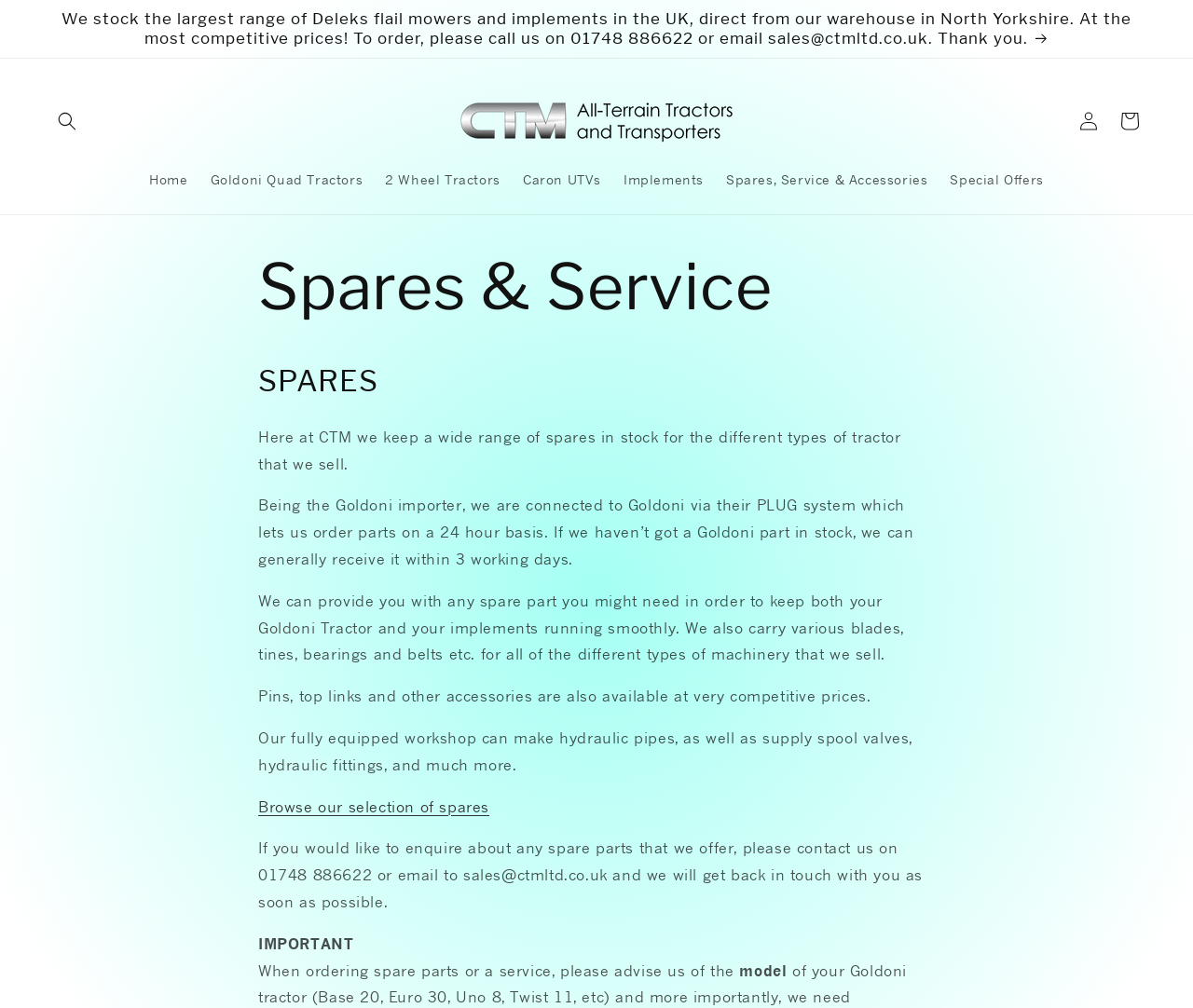Provide your answer to the question using just one word or phrase: What is the purpose of the CTM workshop?

Make hydraulic pipes